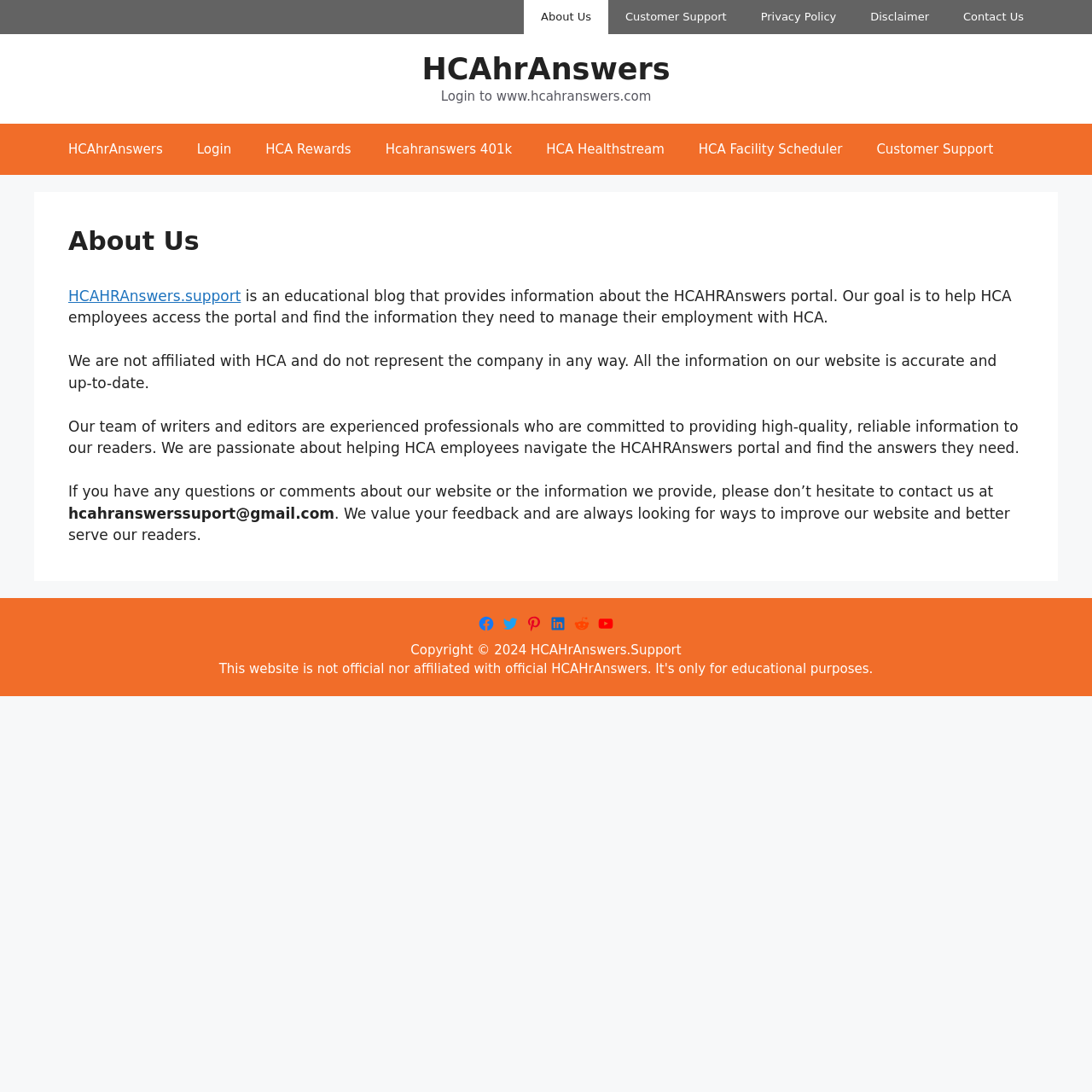Explain the webpage in detail.

The webpage is an educational blog about the HCAHRAnswers portal, providing information to help HCA employees access the portal and manage their employment. At the top, there are five links: "About Us", "Customer Support", "Privacy Policy", "Disclaimer", and "Contact Us". Below these links, there is a banner with a link to "HCAhrAnswers" and a static text "Login to www.hcahranswers.com".

On the left side, there is a navigation menu with seven links: "HCAhrAnswers", "Login", "HCA Rewards", "Hcahranswers 401k", "HCA Healthstream", "HCA Facility Scheduler", and "Customer Support". 

The main content of the webpage is an article with a heading "About Us". The article introduces the blog as an educational resource providing information about the HCAHRAnswers portal, with the goal of helping HCA employees access the portal and find the information they need. The article also mentions that the blog is not affiliated with HCA and provides information about the team of writers and editors who create the content.

Below the article, there is a section with social media links to Facebook, Twitter, Pinterest, LinkedIn, Reddit, and YouTube. At the bottom of the page, there is a copyright notice "Copyright © 2024 HCAHrAnswers.Support".